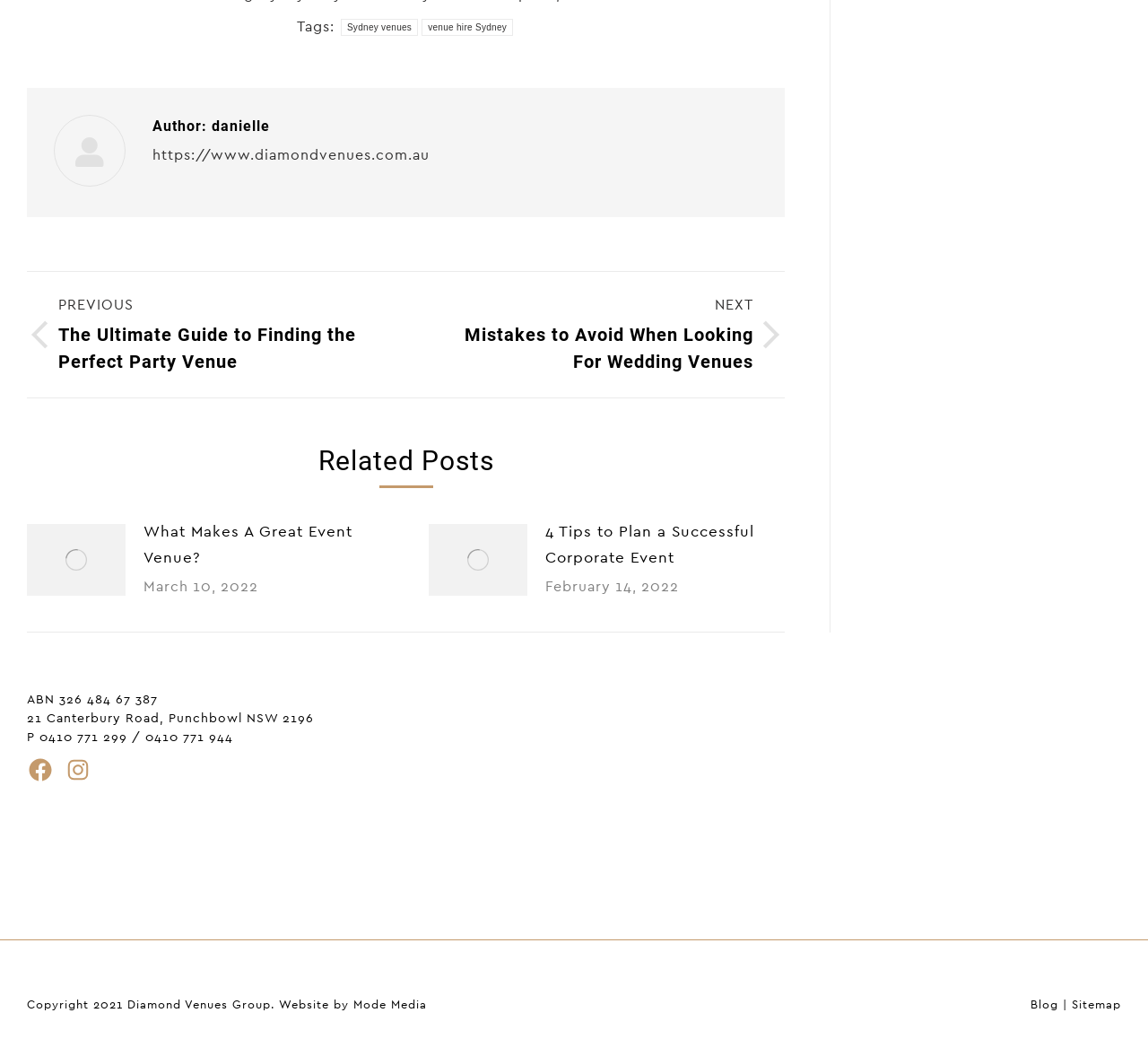Please specify the bounding box coordinates for the clickable region that will help you carry out the instruction: "Visit the author's website".

[0.133, 0.139, 0.374, 0.161]